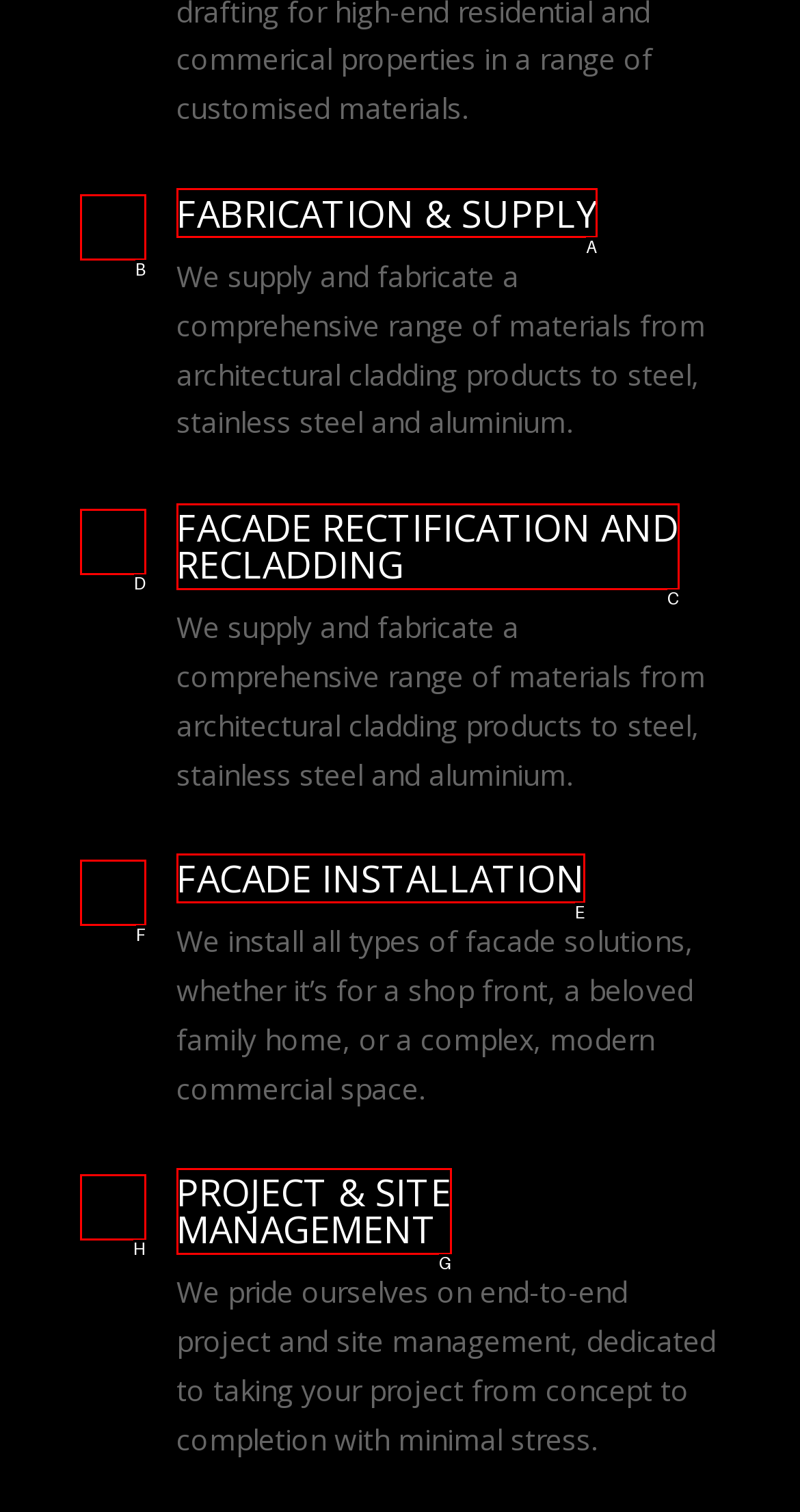Identify the letter of the option to click in order to Explore Startup Alleghenies – An Entrepreneurial Ecosytem. Answer with the letter directly.

None